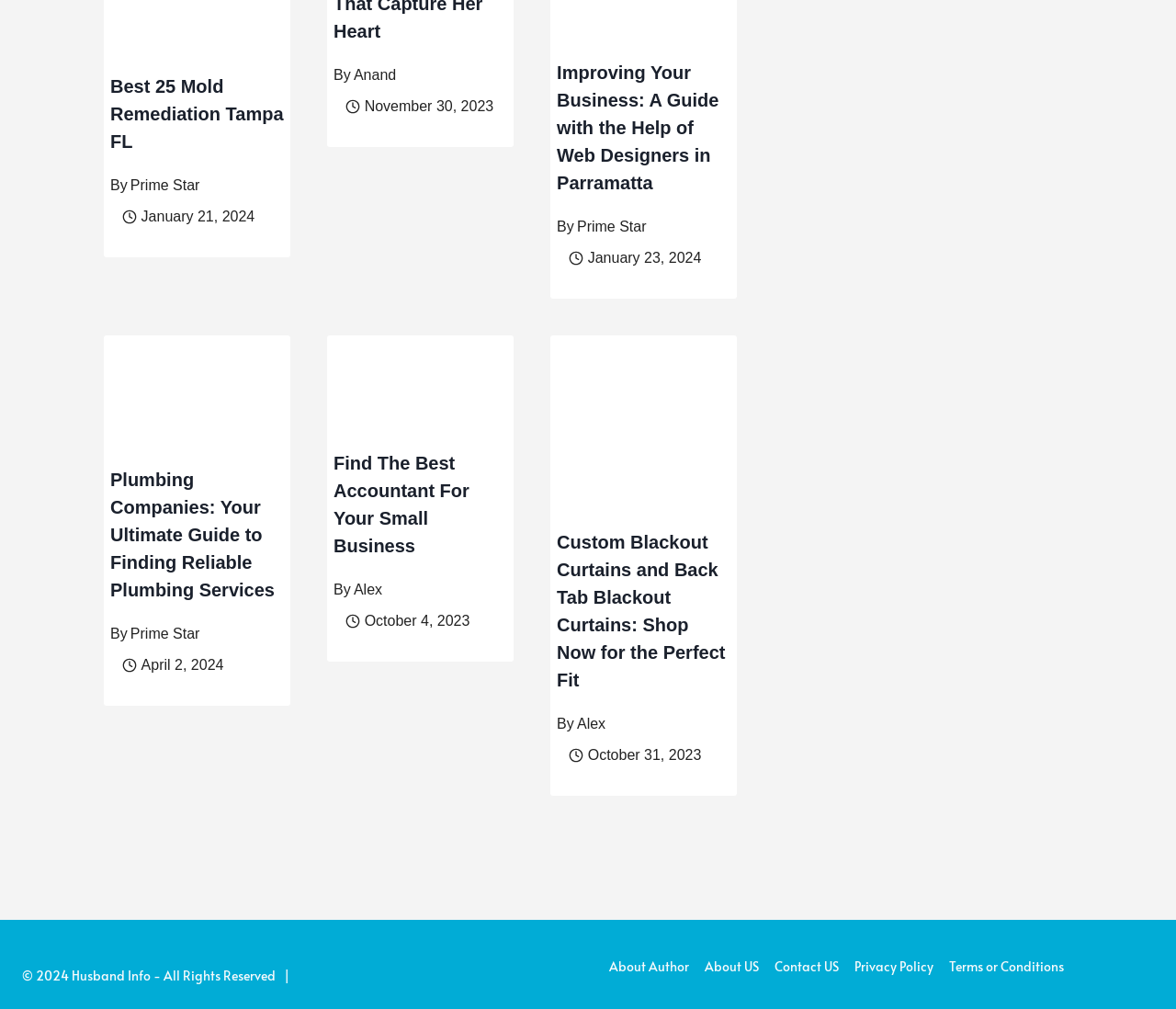Answer the question with a brief word or phrase:
What is the date of the second article?

January 23, 2024